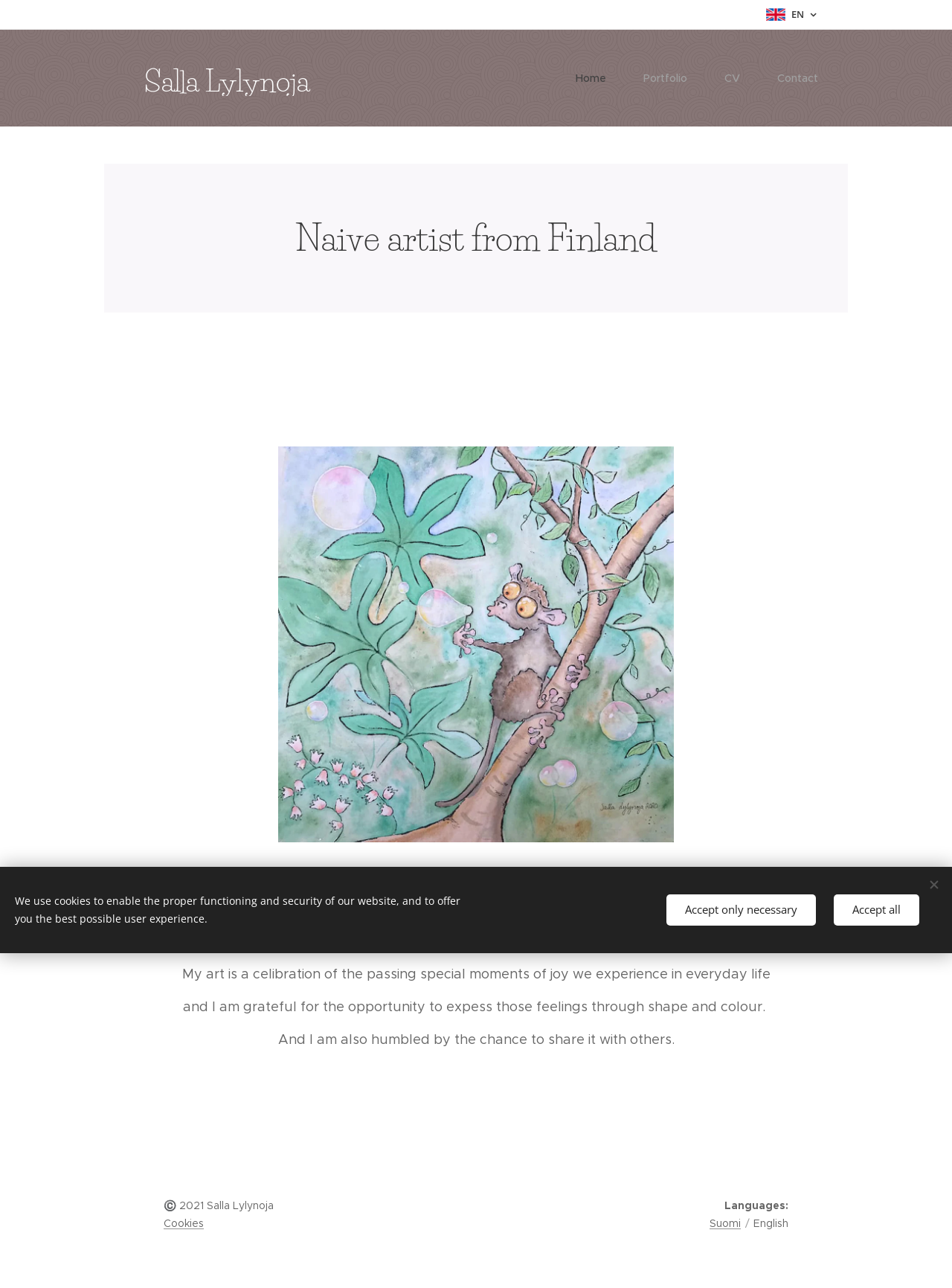Please identify the bounding box coordinates of the region to click in order to complete the task: "Switch to Suomi language". The coordinates must be four float numbers between 0 and 1, specified as [left, top, right, bottom].

[0.745, 0.944, 0.778, 0.954]